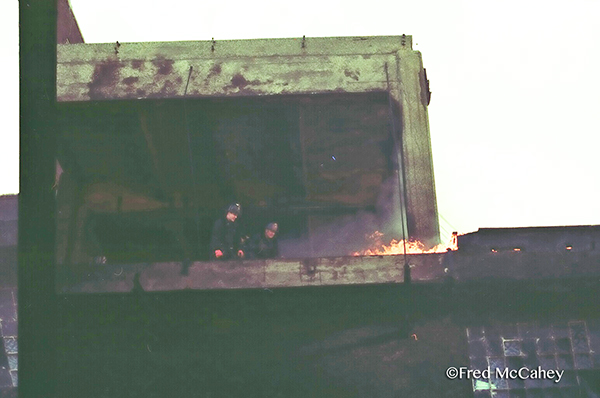Who is credited with taking the photograph?
Provide a concise answer using a single word or phrase based on the image.

Fred McCahey